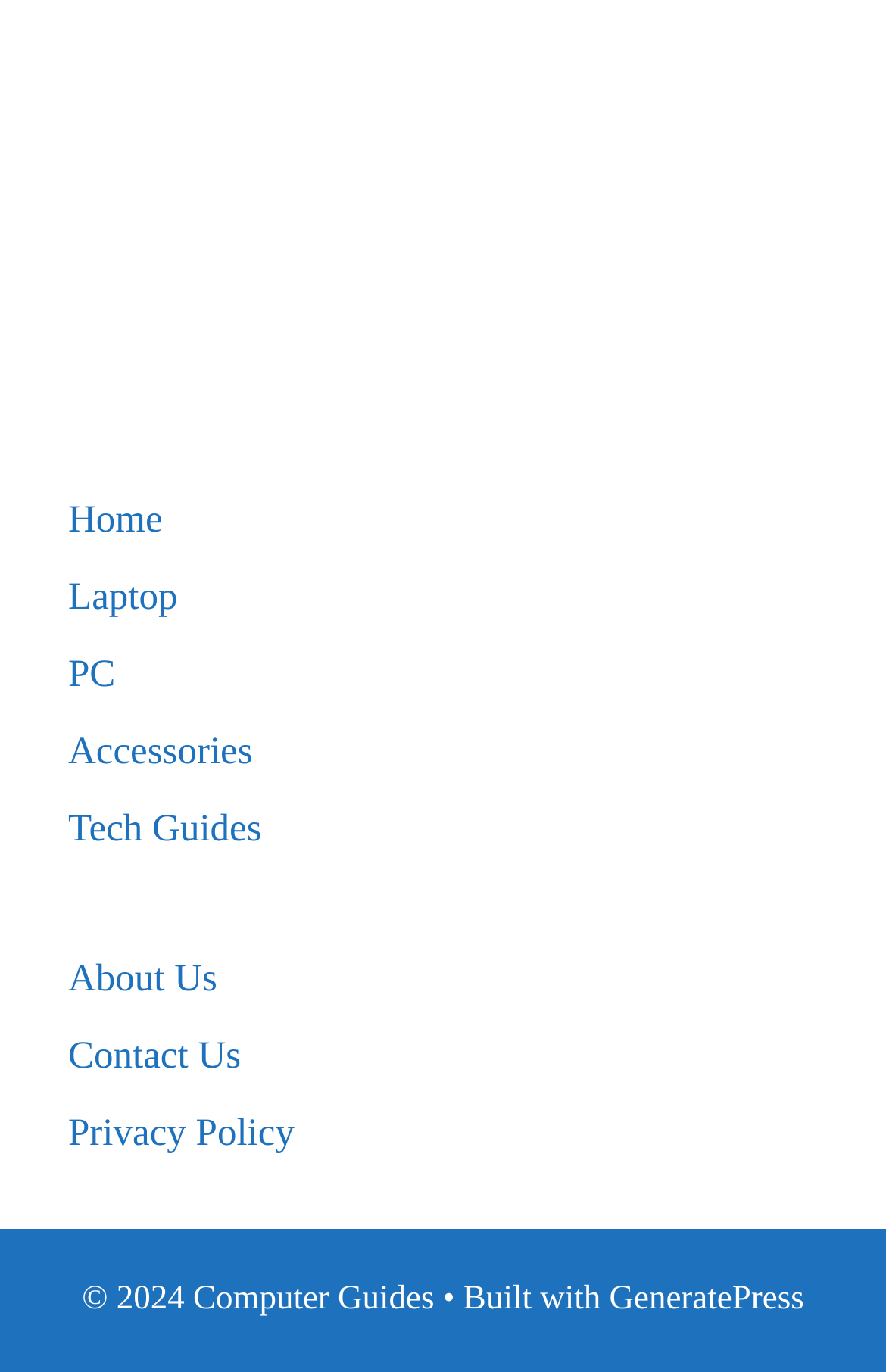Based on what you see in the screenshot, provide a thorough answer to this question: What is the theme of the 'Tech Guides' section?

Based on the name 'Tech Guides', it can be inferred that the theme of this section is related to technology, which is consistent with the overall theme of the website.